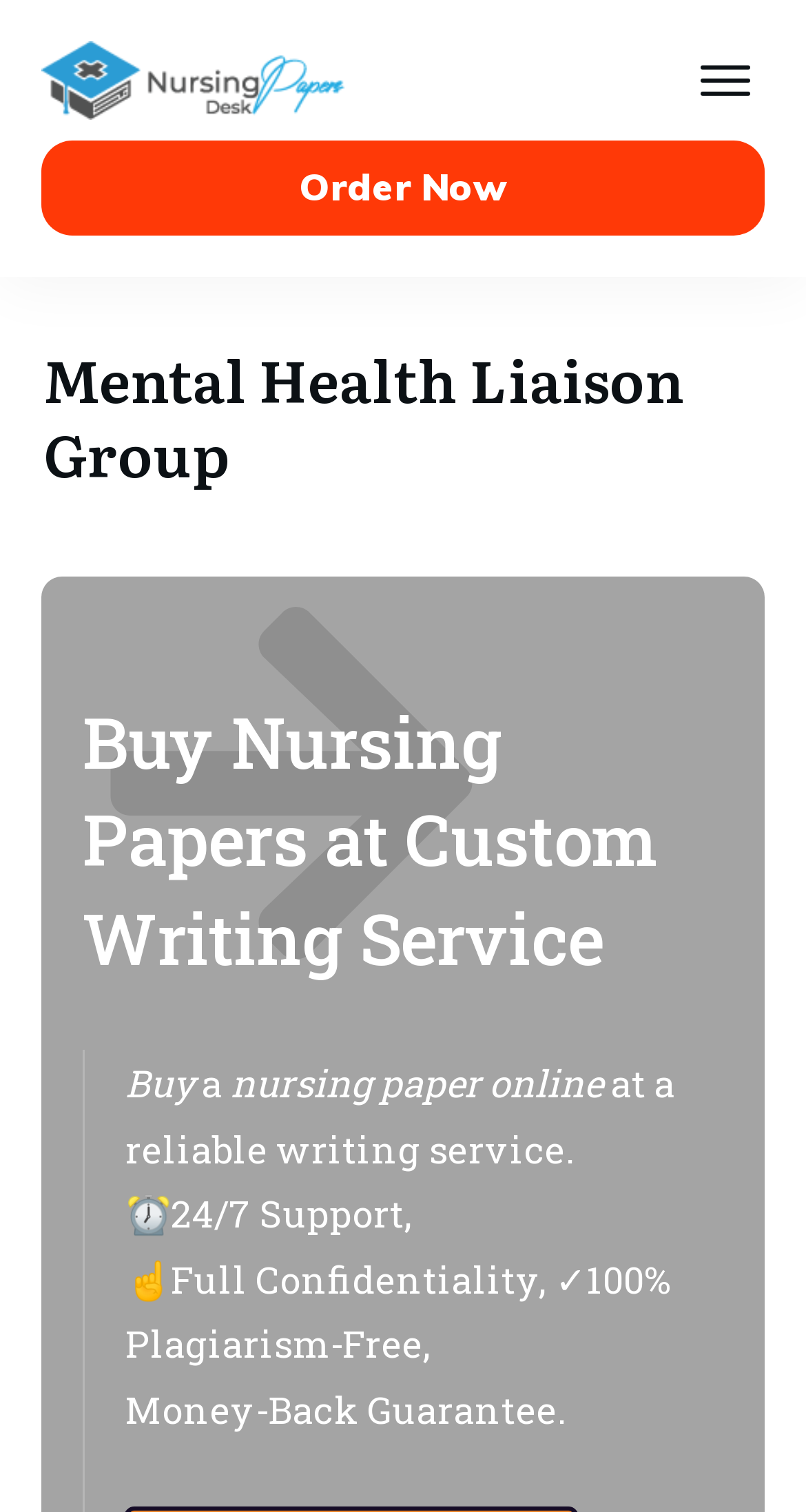Write an extensive caption that covers every aspect of the webpage.

The webpage is about the Mental Health Liaison Group (MHLG) and appears to be a custom writing service for nursing papers. At the top, there are two links, one on the left and one on the right, with an image on the right link. Below these links, there is a table with a prominent "Order Now" link.

The main heading "Mental Health Liaison Group" is centered near the top of the page. Below this heading, there is another table with an image. The main content of the page is divided into two sections. On the left, there is a heading "Buy Nursing Papers at Custom Writing Service" followed by a series of short paragraphs or bullet points describing the benefits of the service, including 24/7 support, full confidentiality, plagiarism-free papers, and a money-back guarantee. These paragraphs are arranged vertically, with the first one starting near the middle of the page and the last one near the bottom.